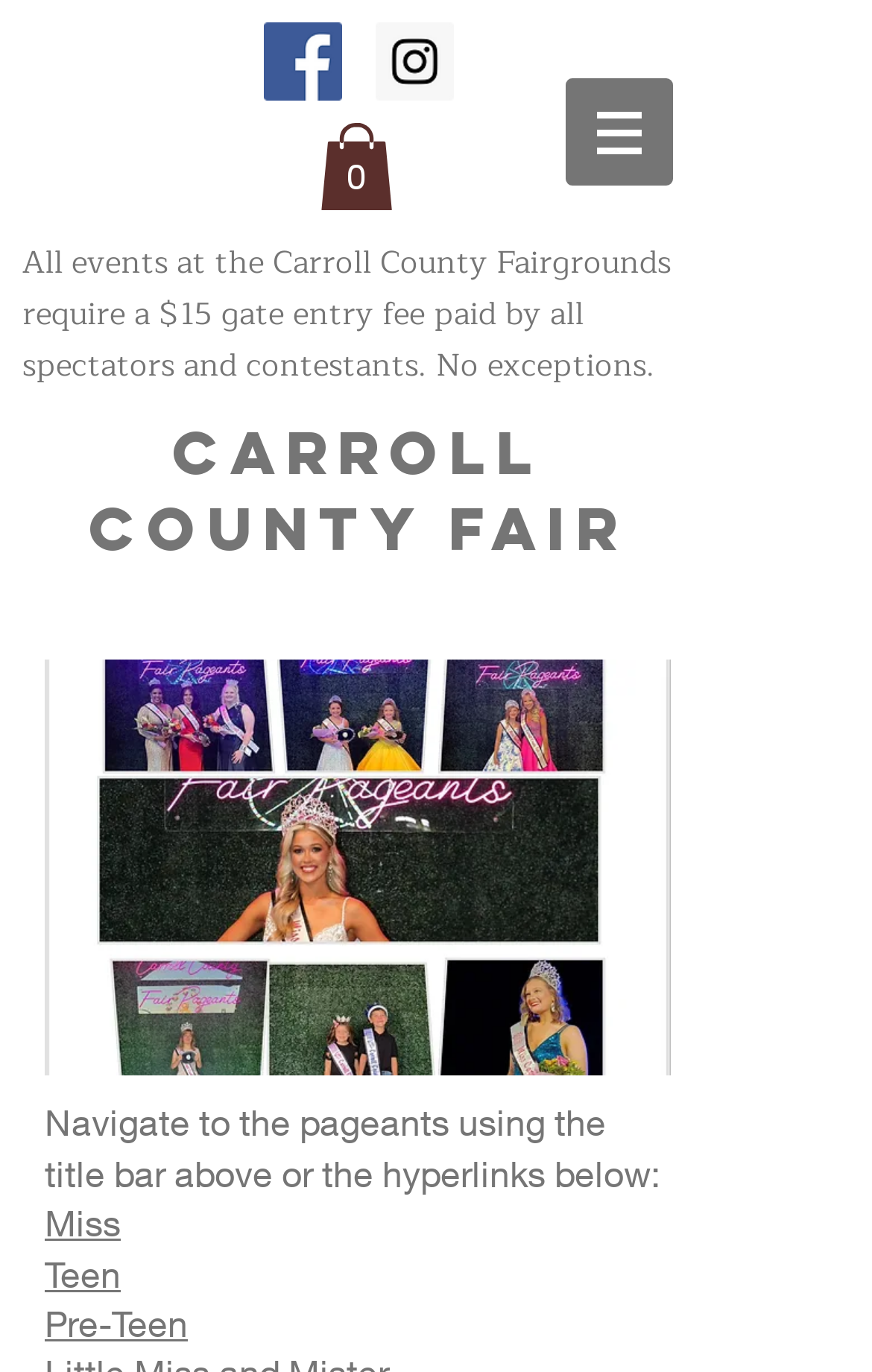What is the gate entry fee for all events?
Using the details from the image, give an elaborate explanation to answer the question.

The webpage states that 'All events at the Carroll County Fairgrounds require a $15 gate entry fee paid by all spectators and contestants. No exceptions.' This information is provided in a static text element on the webpage.